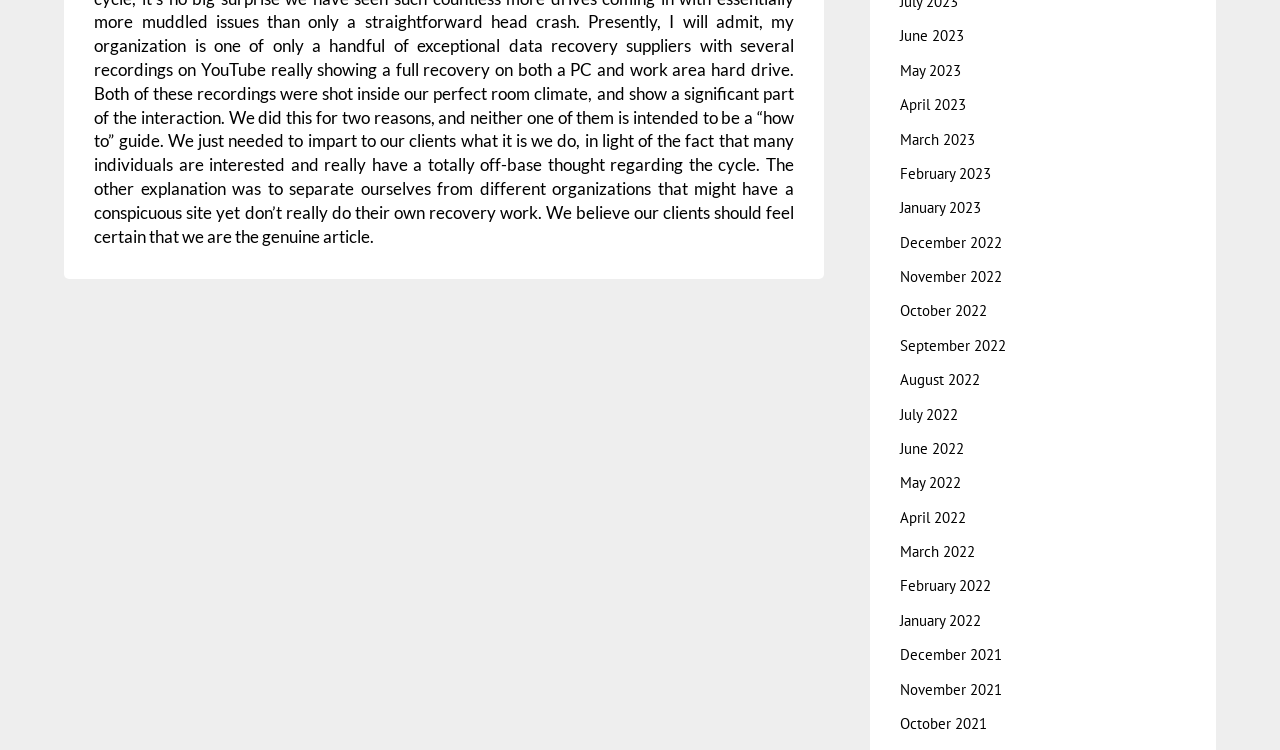What is the position of the link 'March 2022'?
Answer the question with a detailed and thorough explanation.

By comparing the y1 and y2 coordinates of the links, I found that the link 'March 2022' has a smaller y1 and y2 value than 'April 2022', indicating that it is positioned above 'April 2022'.